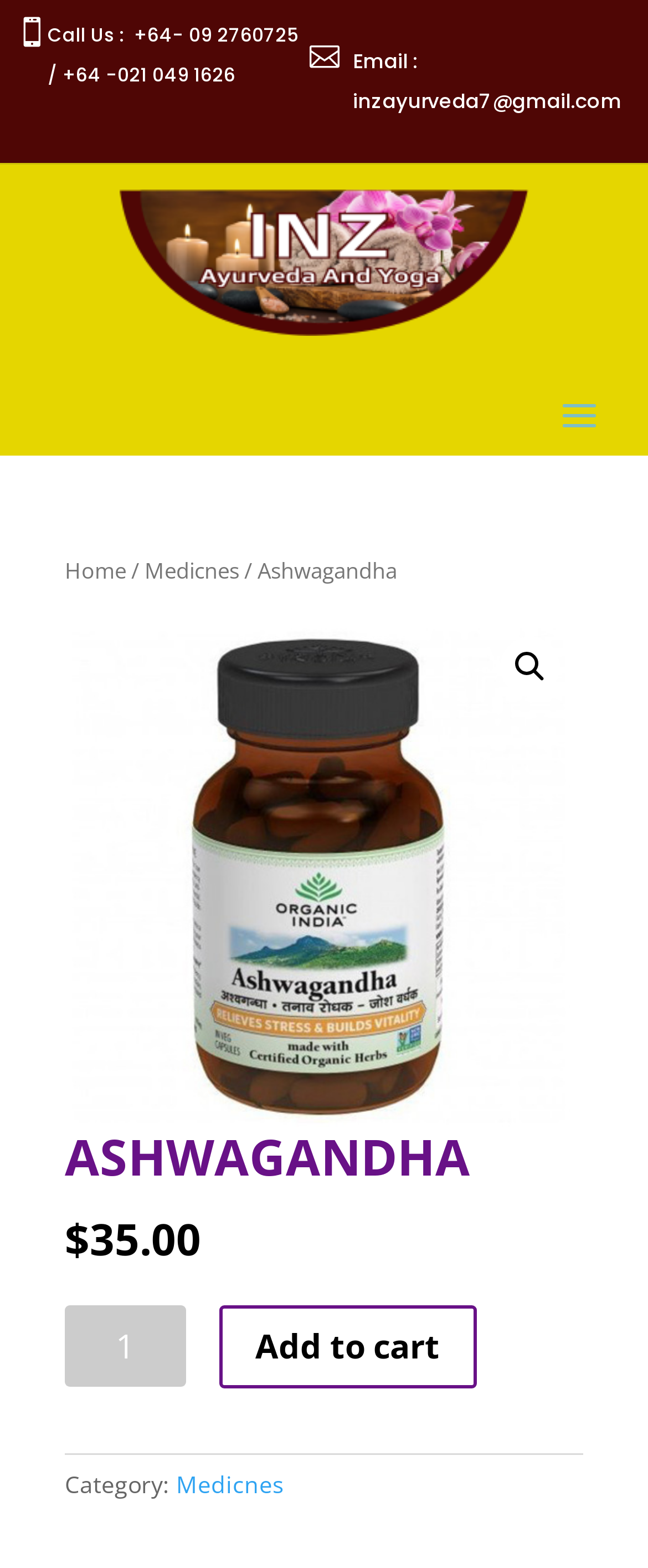What is the category of Ashwagandha?
Based on the screenshot, provide your answer in one word or phrase.

Medicines